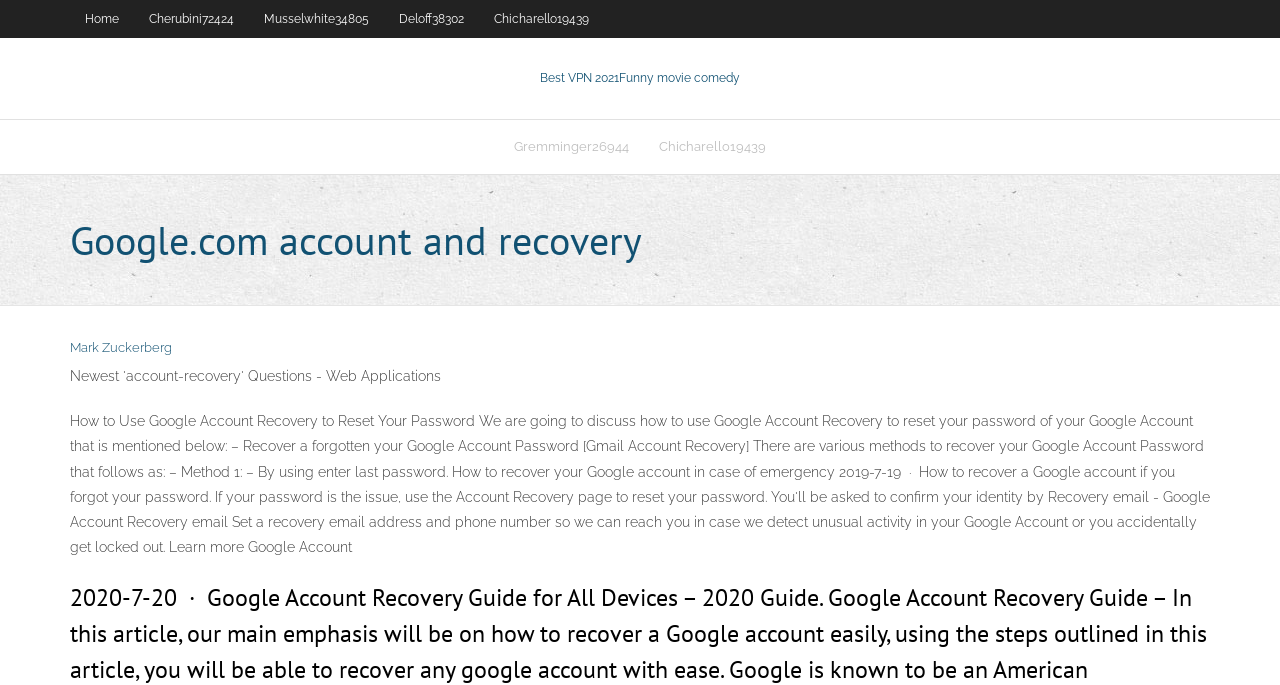Please locate the bounding box coordinates of the element that should be clicked to complete the given instruction: "go to Home".

[0.055, 0.0, 0.105, 0.055]